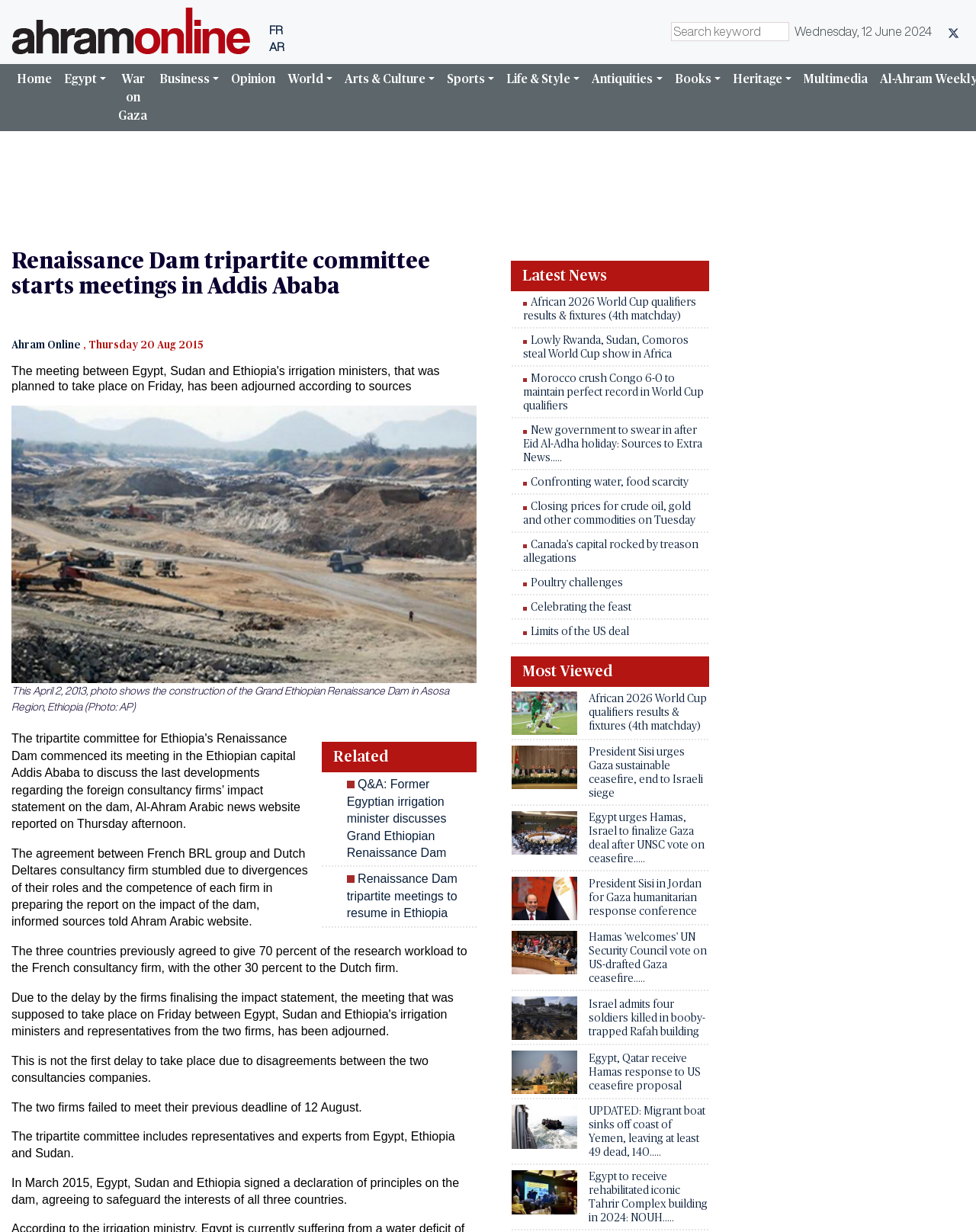Explain the features and main sections of the webpage comprehensively.

This webpage is about news articles, specifically focused on politics and international relations. At the top, there is a navigation menu with links to different sections, including "Home", "Egypt", "War on Gaza", "Business", "Opinion", and more. Below the navigation menu, there is a search bar and a date display showing "Wednesday, 12 June 2024".

The main content of the page is divided into several sections. The first section has a heading "Renaissance Dam tripartite committee starts meetings in Addis Ababa" and includes an image related to the topic. Below the heading, there are several paragraphs of text discussing the meeting between Egypt, Sudan, and Ethiopia's irrigation ministers.

To the right of the main content, there is a sidebar with two sections: "Latest News" and "Most Viewed". The "Latest News" section displays a list of news article links, each with a brief title and a few lines of text. The "Most Viewed" section displays a similar list of news article links, but with a different set of articles.

Throughout the page, there are several images, including a logo at the top and various icons and graphics accompanying the news articles. The overall layout is organized and easy to navigate, with clear headings and concise text summaries for each news article.